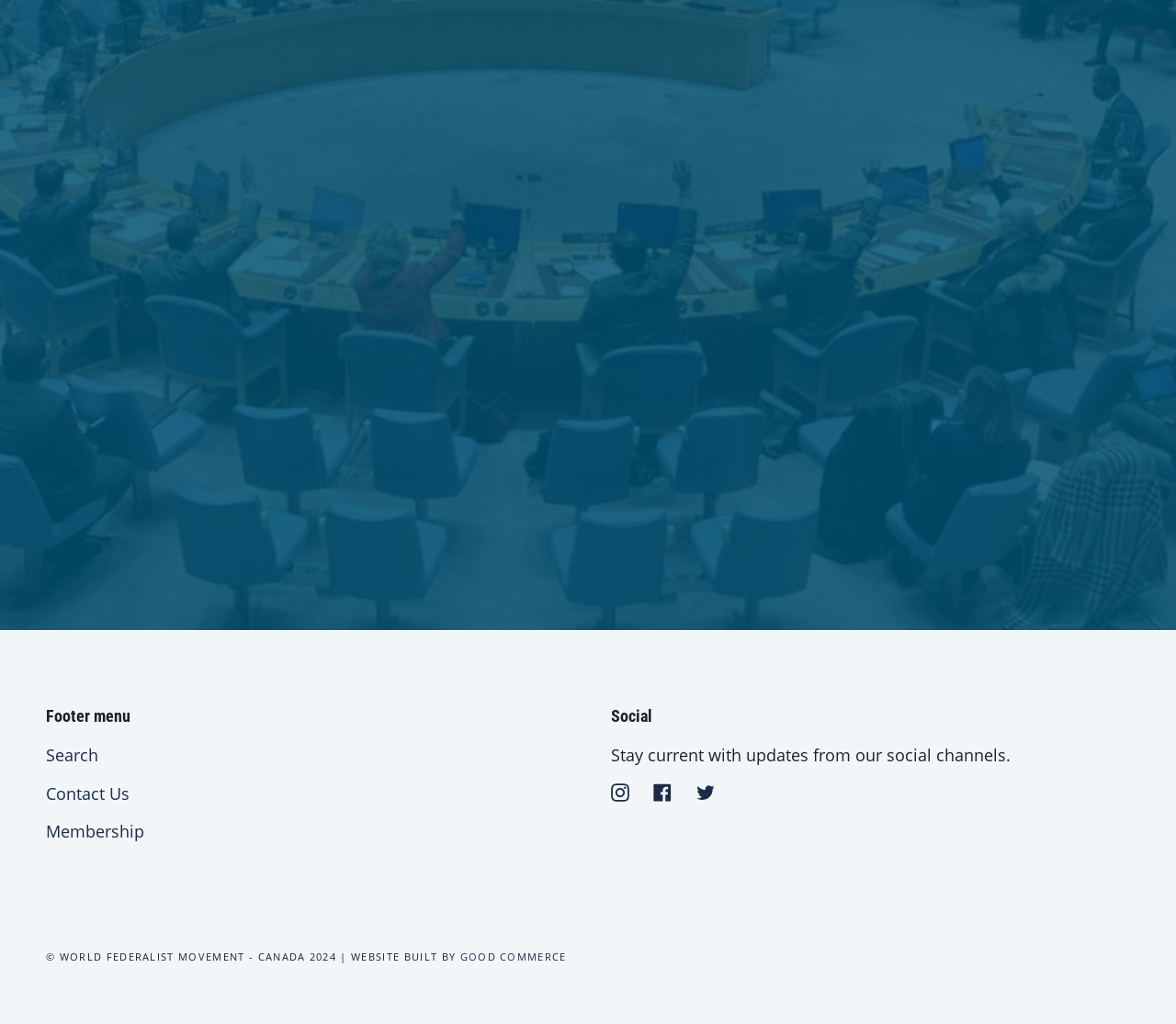Please find the bounding box coordinates of the element that must be clicked to perform the given instruction: "Search the website". The coordinates should be four float numbers from 0 to 1, i.e., [left, top, right, bottom].

[0.039, 0.726, 0.084, 0.748]